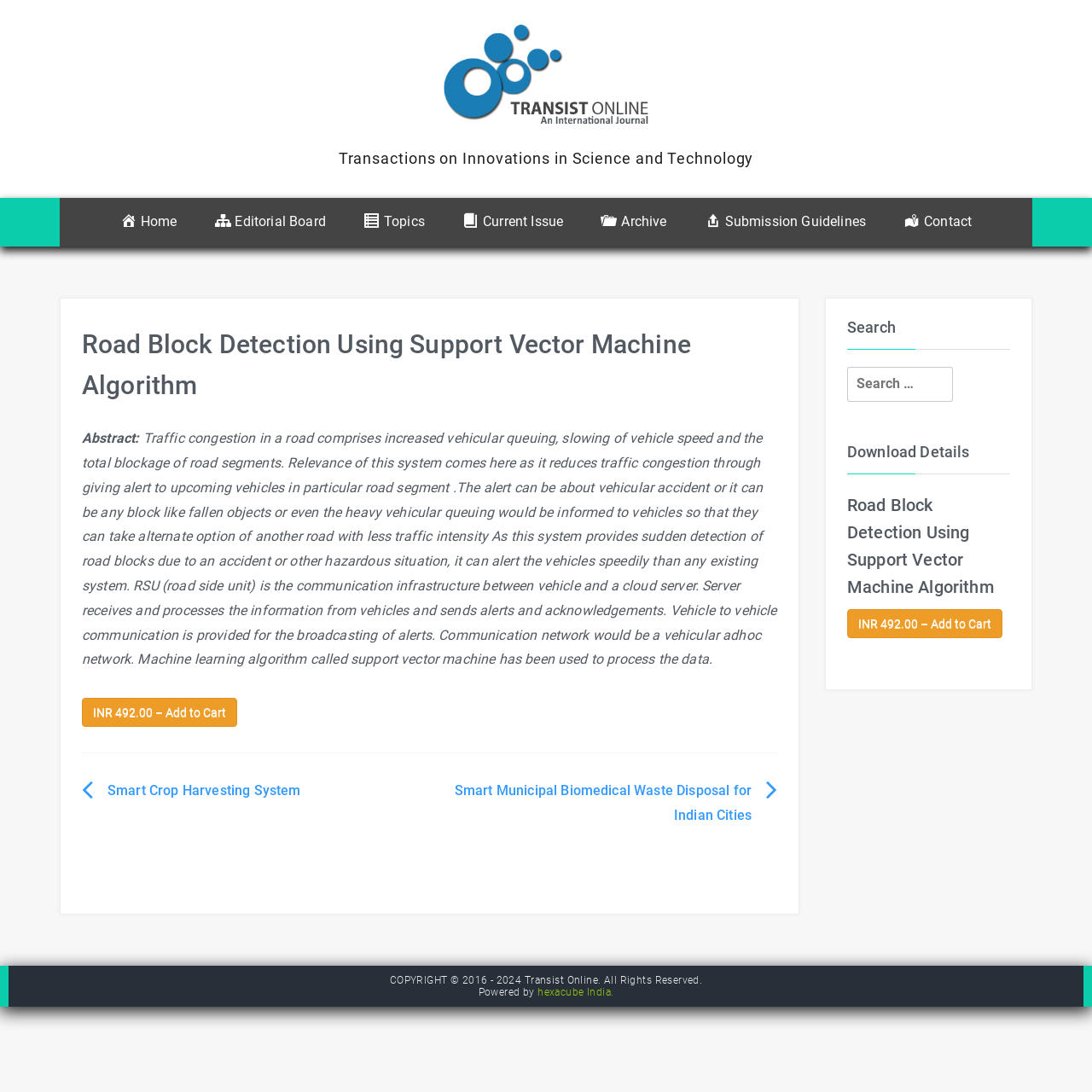Give a short answer to this question using one word or a phrase:
What is the purpose of the system described in the article?

Reduce traffic congestion